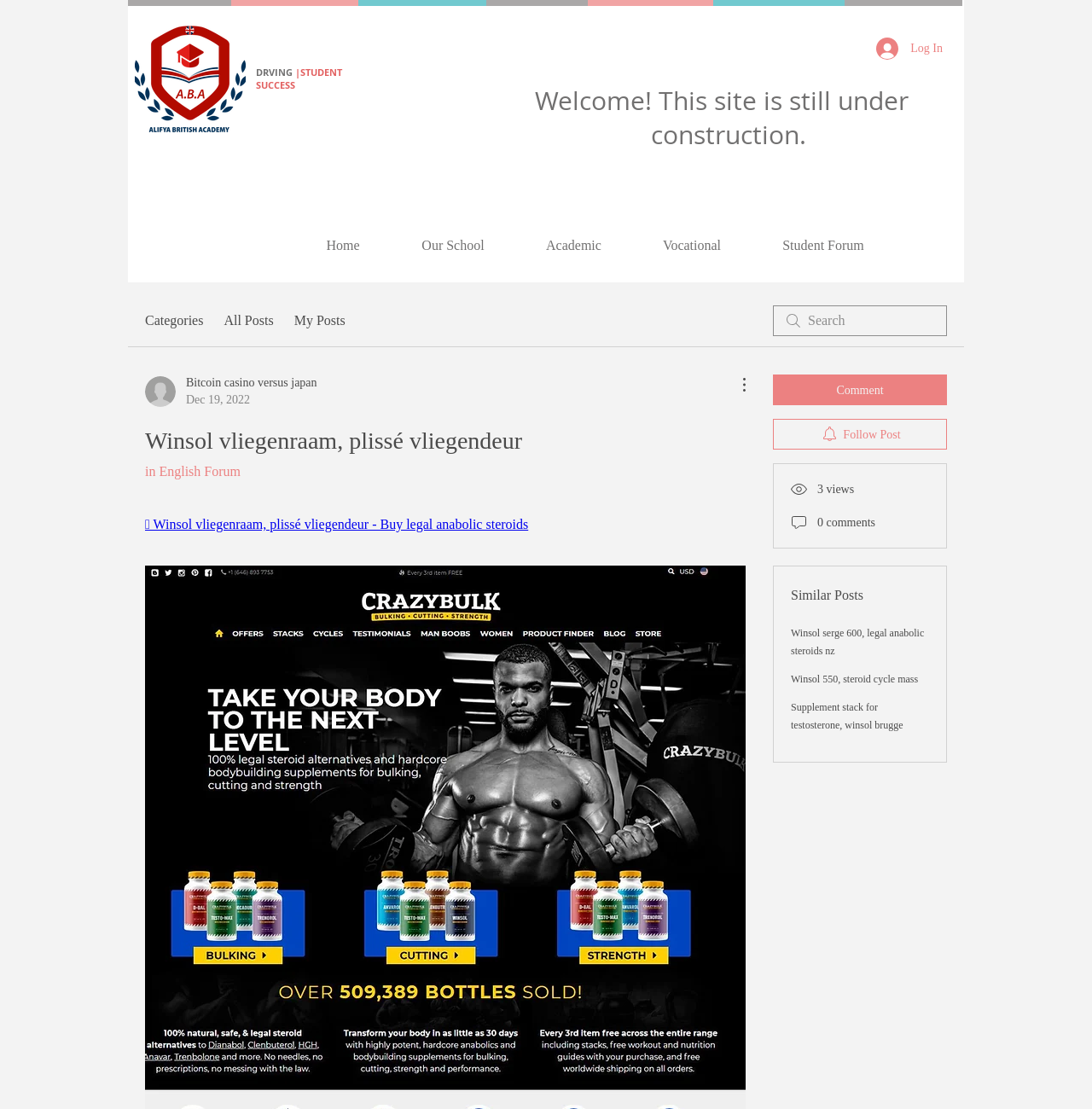Locate the bounding box of the UI element described in the following text: "Winsol 550, steroid cycle mass".

[0.724, 0.607, 0.841, 0.618]